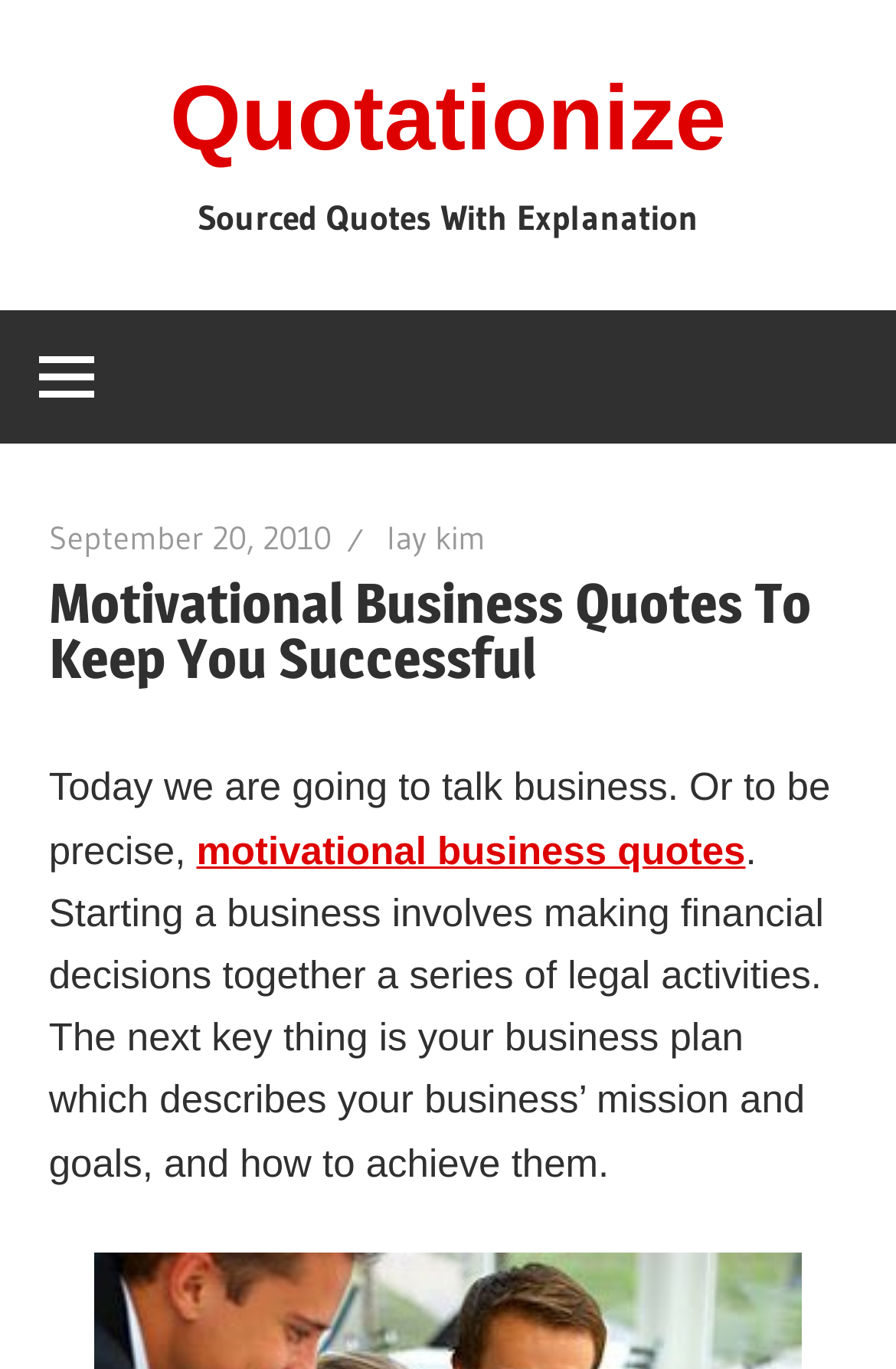Respond to the question below with a single word or phrase:
What is the purpose of a business plan?

To describe mission and goals